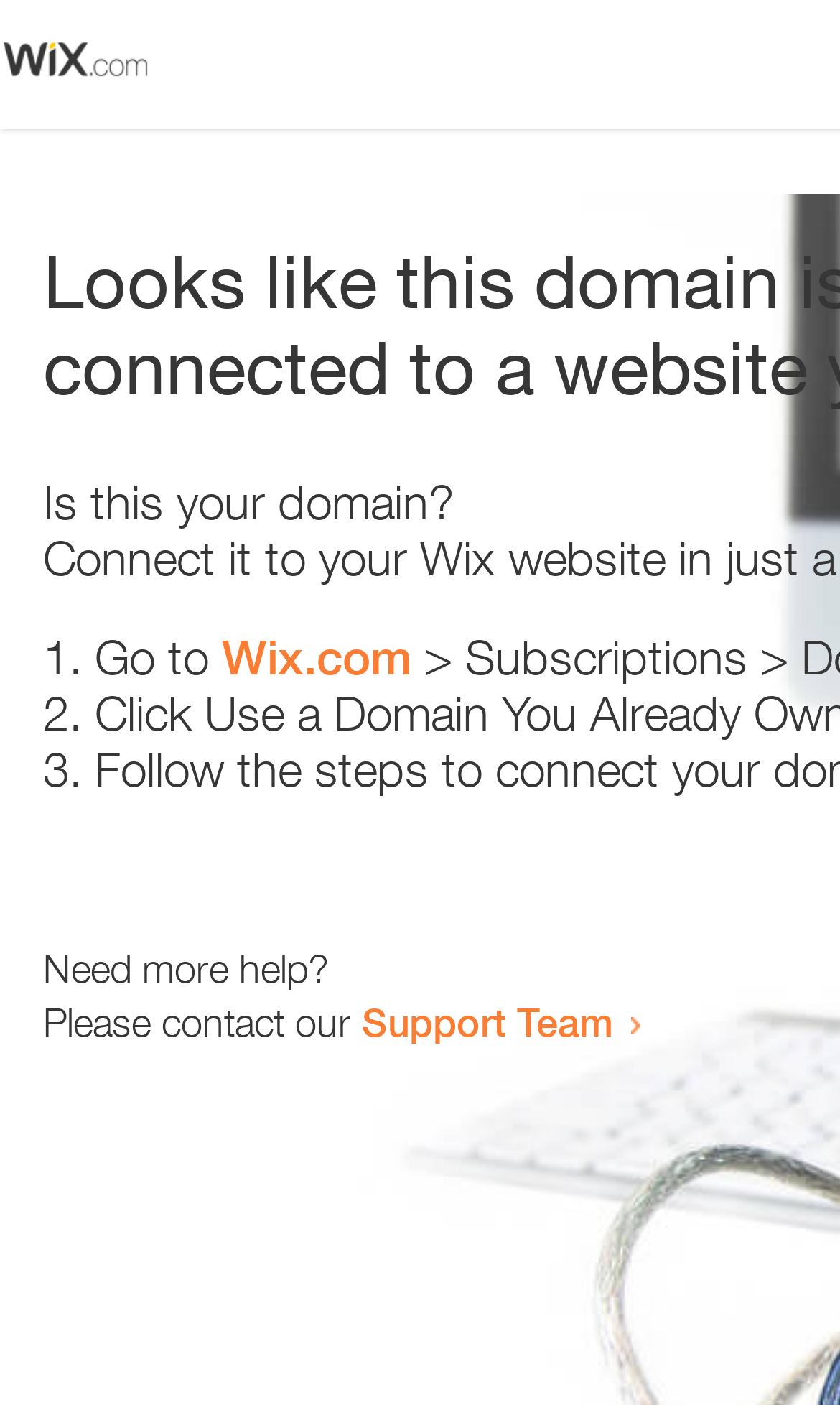Identify and provide the title of the webpage.

Looks like this domain isn't
connected to a website yet